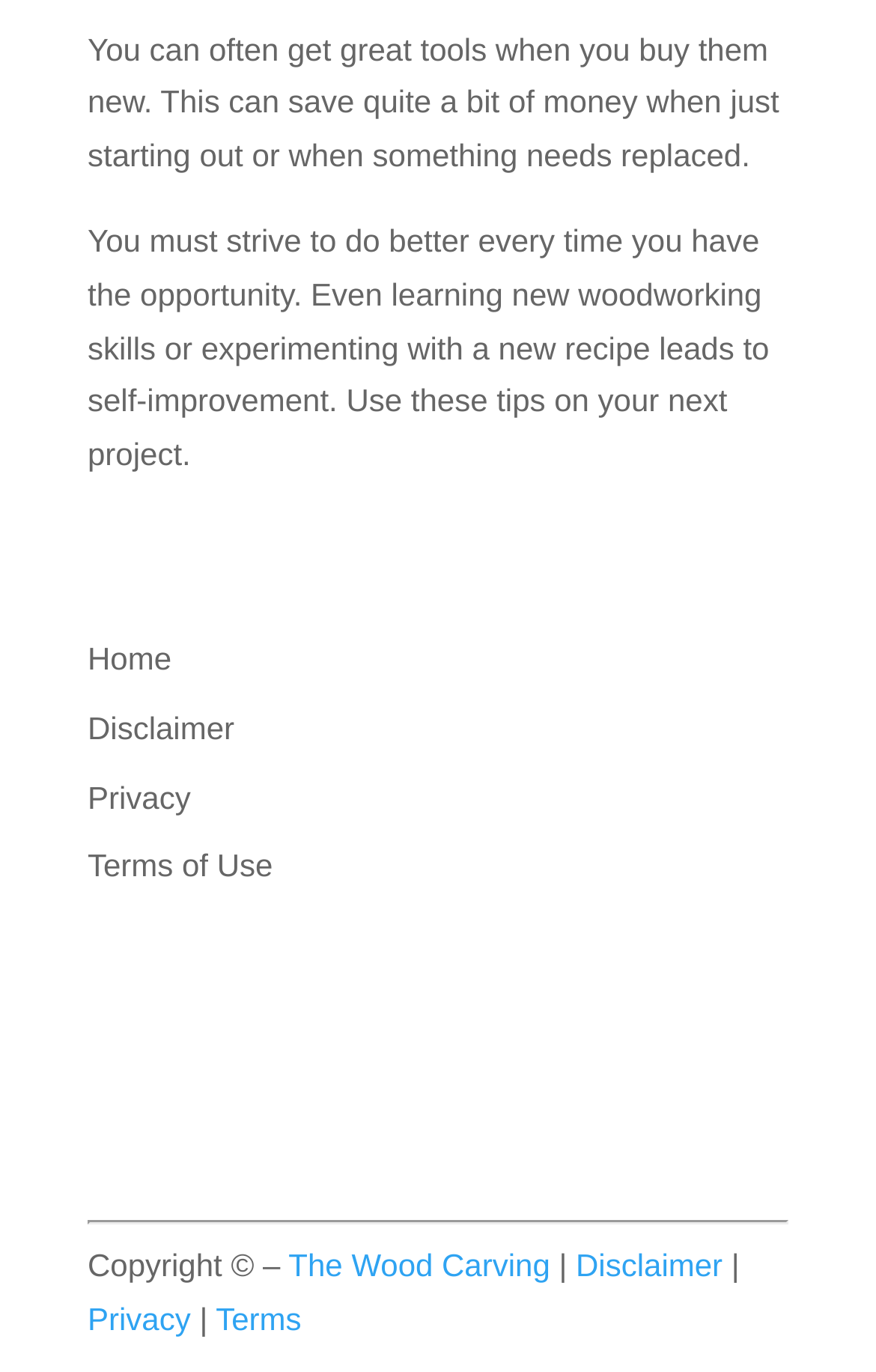How many links are present in the footer section?
Answer the question using a single word or phrase, according to the image.

5